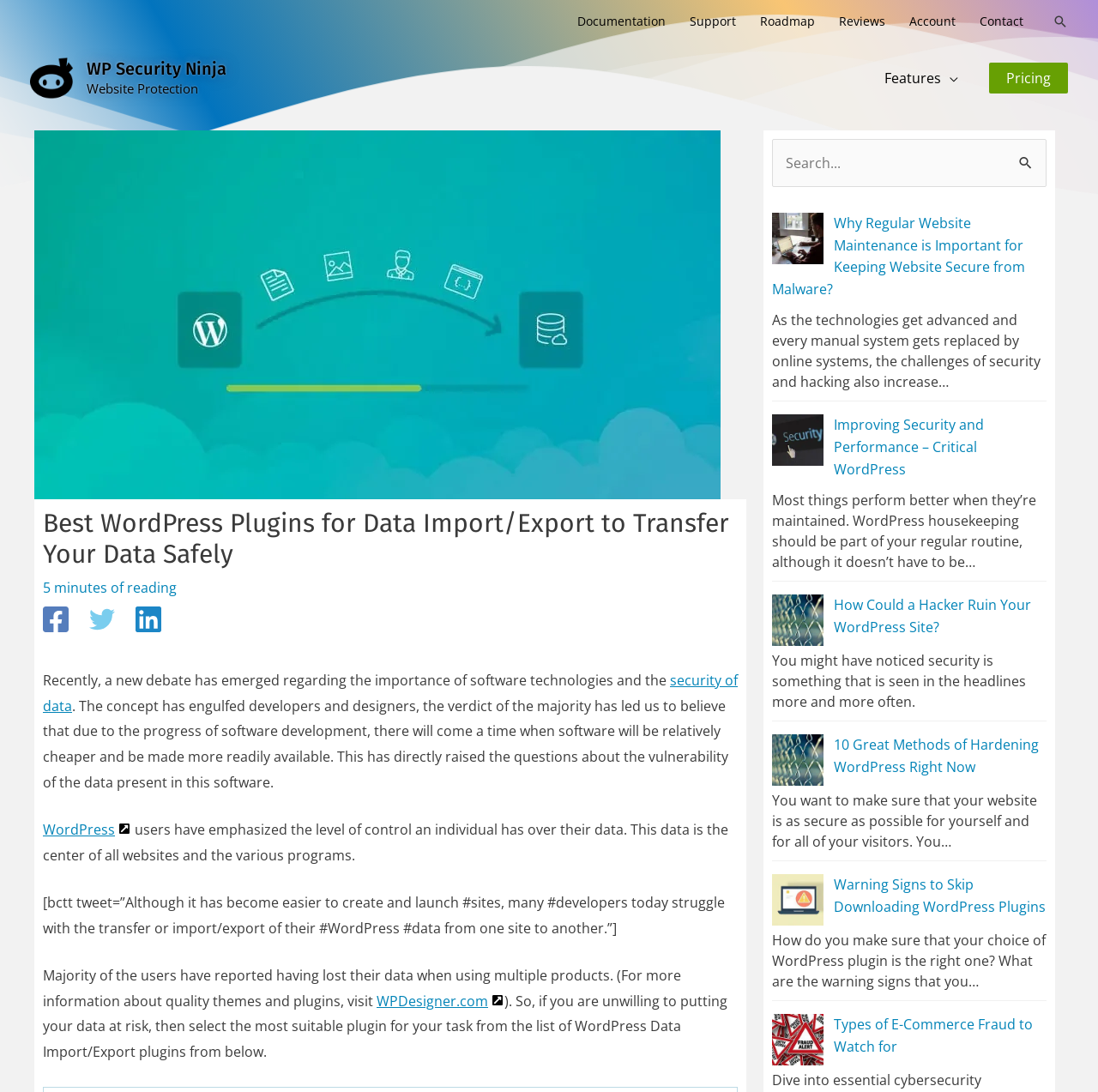Predict the bounding box coordinates for the UI element described as: "Privacy Policy". The coordinates should be four float numbers between 0 and 1, presented as [left, top, right, bottom].

None